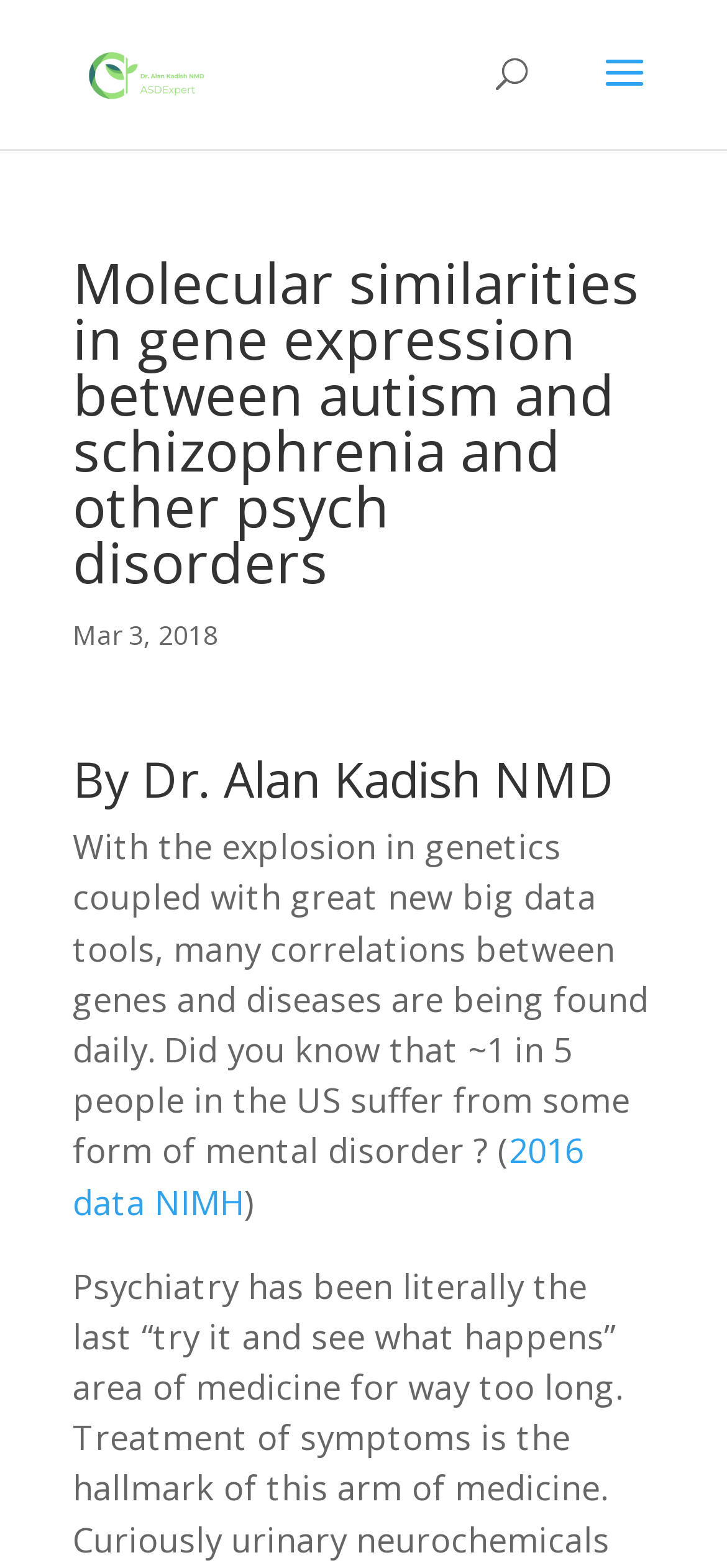Please find the bounding box for the UI element described by: "alt="My Blog"".

[0.11, 0.032, 0.295, 0.059]